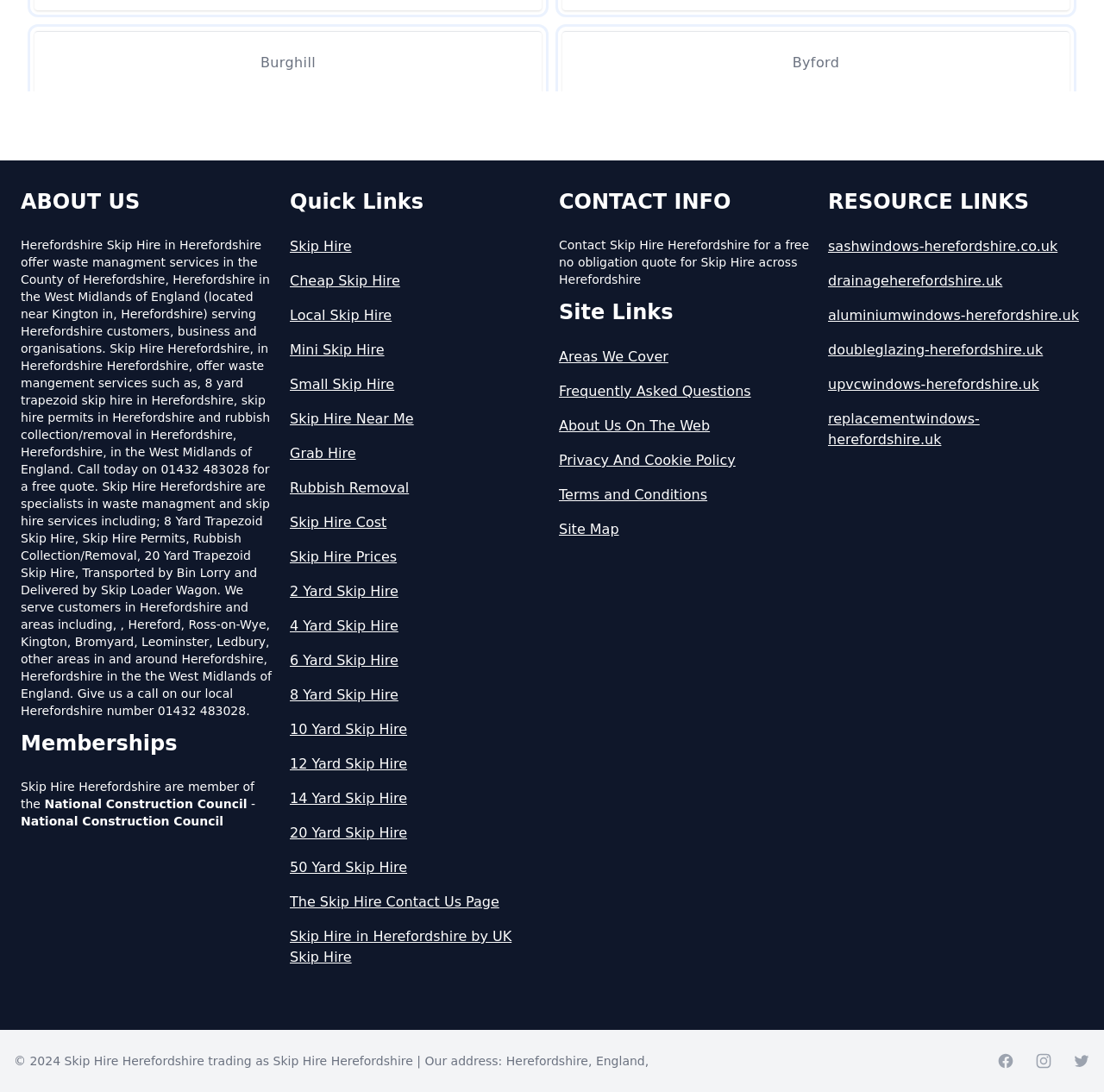Please identify the bounding box coordinates of the clickable area that will allow you to execute the instruction: "Check 'Areas We Cover'".

[0.506, 0.318, 0.738, 0.336]